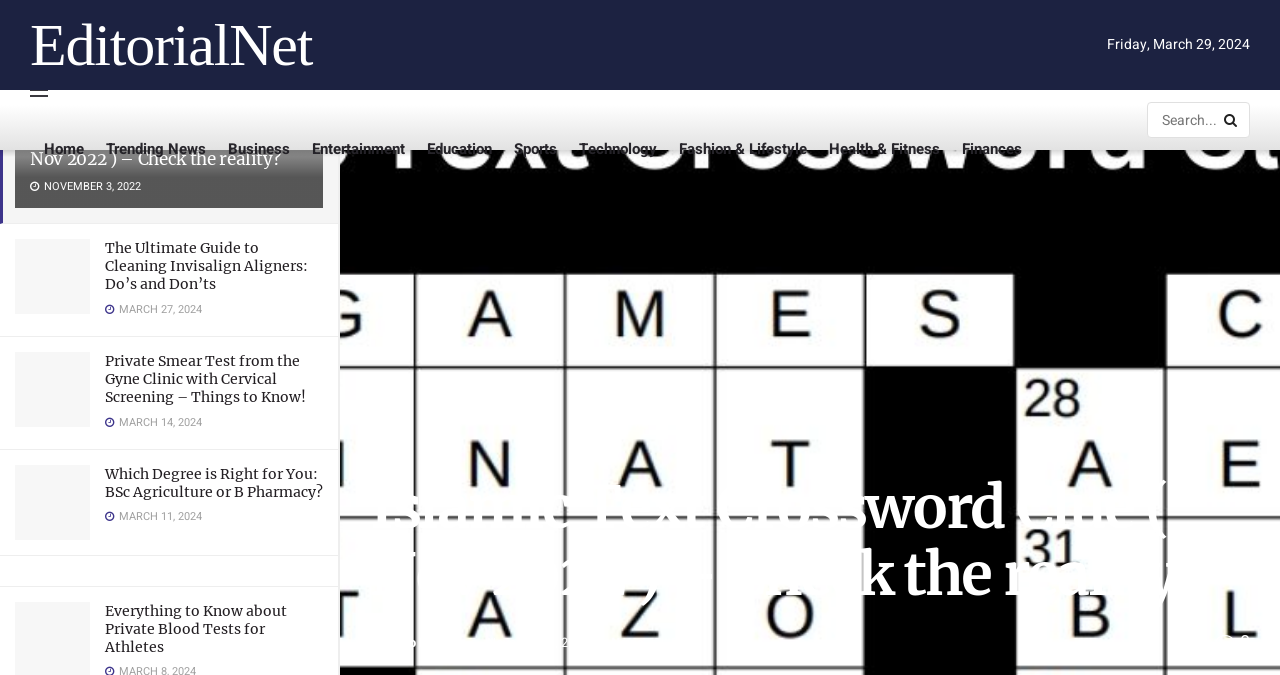Please give a concise answer to this question using a single word or phrase: 
Who is the author of the article 'Islamic Text Crossword Clue (Nov 2022) – Check the reality?'?

Dario Matos